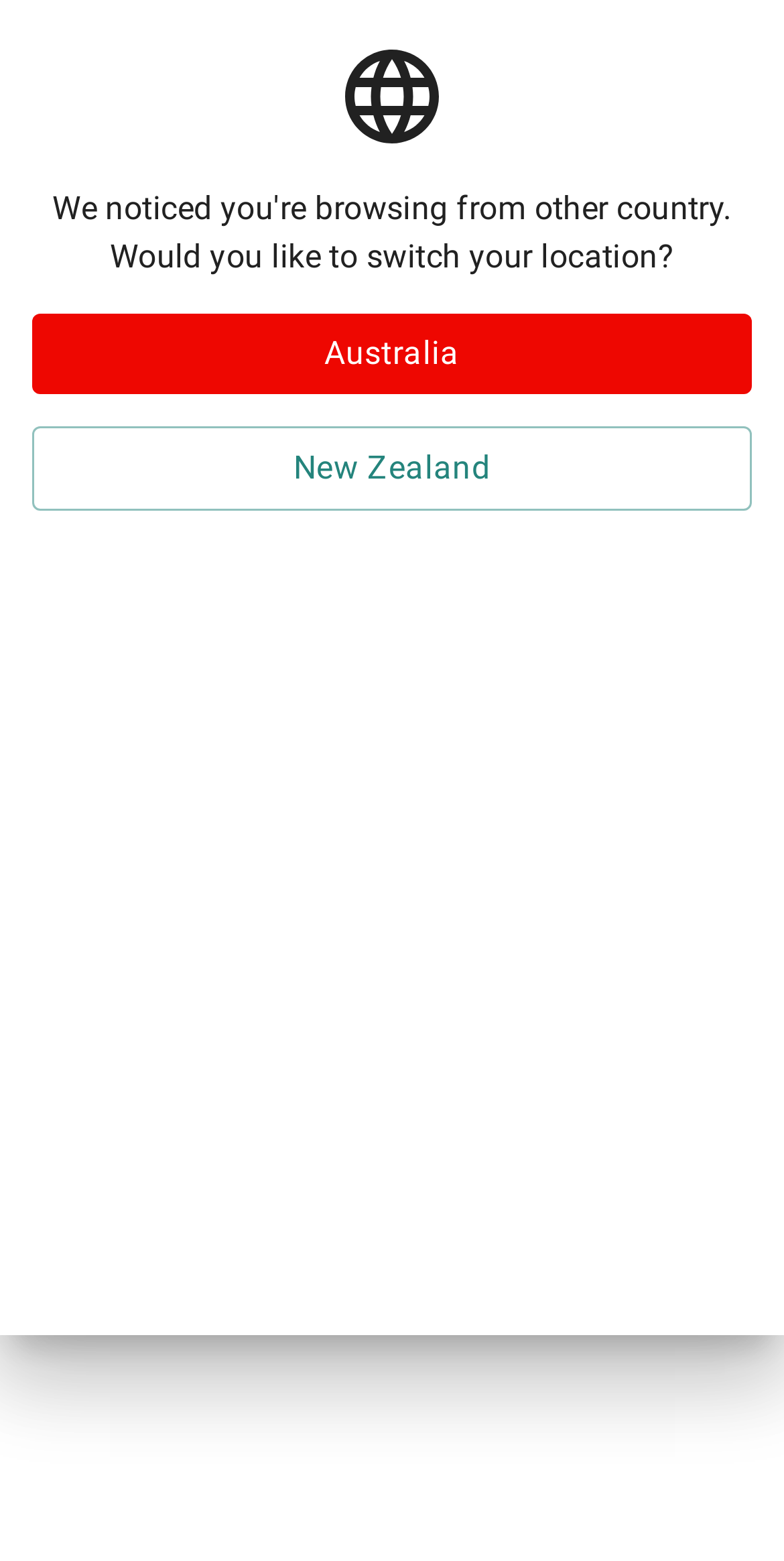Deliver a detailed narrative of the webpage's visual and textual elements.

The webpage is about Kennards Hire, a company that provides equipment and tools for various projects. The main content of the page is focused on a specific project, the WestConnex M4-M5 tunnel project, where Kennards Hire provided a battery energy storage solution to reduce generator fuel use, emissions, and noise.

At the top of the page, there is a prominent title "Kennards Hire Helps Power Up Tunnel Project". Below the title, there are several links and buttons, including "Book Your Hire Today", "Close", and "Kennards Hire - Hire or Rent Equipment, Tools & Supplies", which are all located near the top-left corner of the page.

On the top-right corner, there are more links, including "Find your local branch" and "Visit your current booking details and cart page". Next to these links, there is a textbox with a placeholder text "What are you looking for?" and a button labeled "open menu".

The main content of the page is a dialog box that takes up most of the page. Within the dialog box, there are several static text elements, including "other country", ".", and "Would you like to switch your location?". Below these text elements, there are two buttons, "Australia" and "New Zealand", which are likely used to switch the location or country.

Overall, the webpage appears to be a project showcase or case study, highlighting Kennards Hire's capabilities and solutions in the tunnel project.